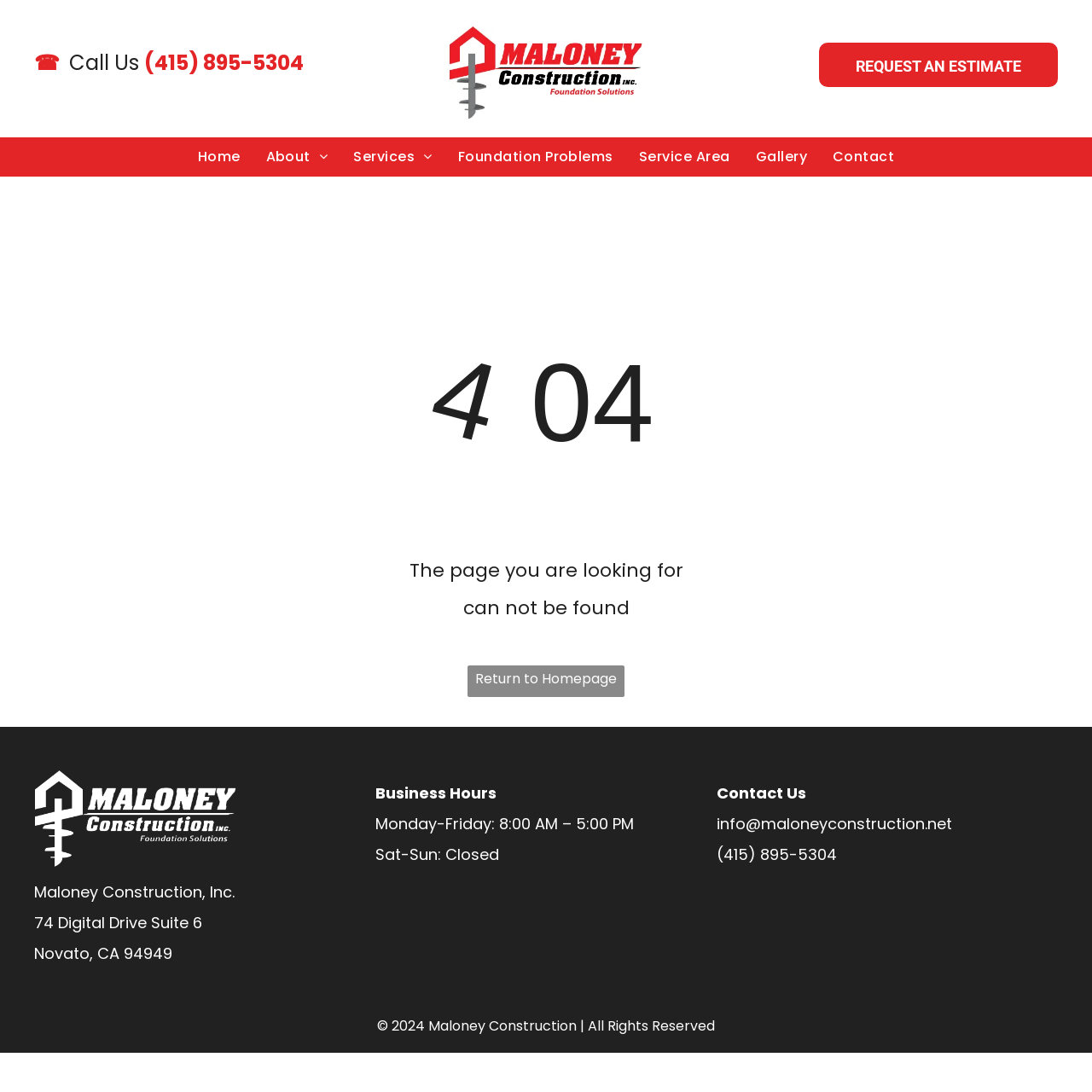Please determine the bounding box coordinates of the clickable area required to carry out the following instruction: "Go to the 'About' page". The coordinates must be four float numbers between 0 and 1, represented as [left, top, right, bottom].

[0.232, 0.131, 0.312, 0.156]